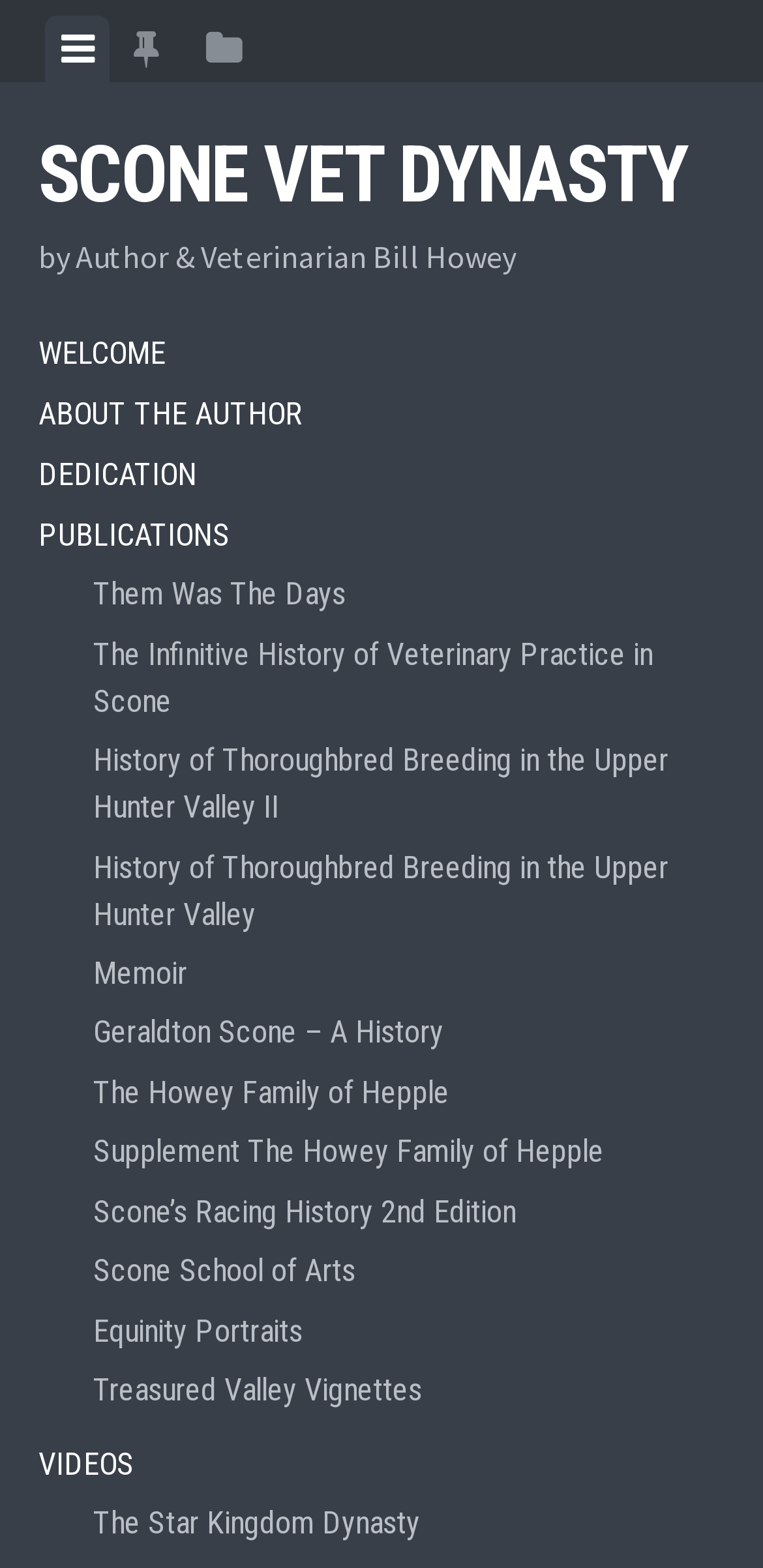Pinpoint the bounding box coordinates for the area that should be clicked to perform the following instruction: "Watch videos".

[0.05, 0.915, 0.95, 0.953]